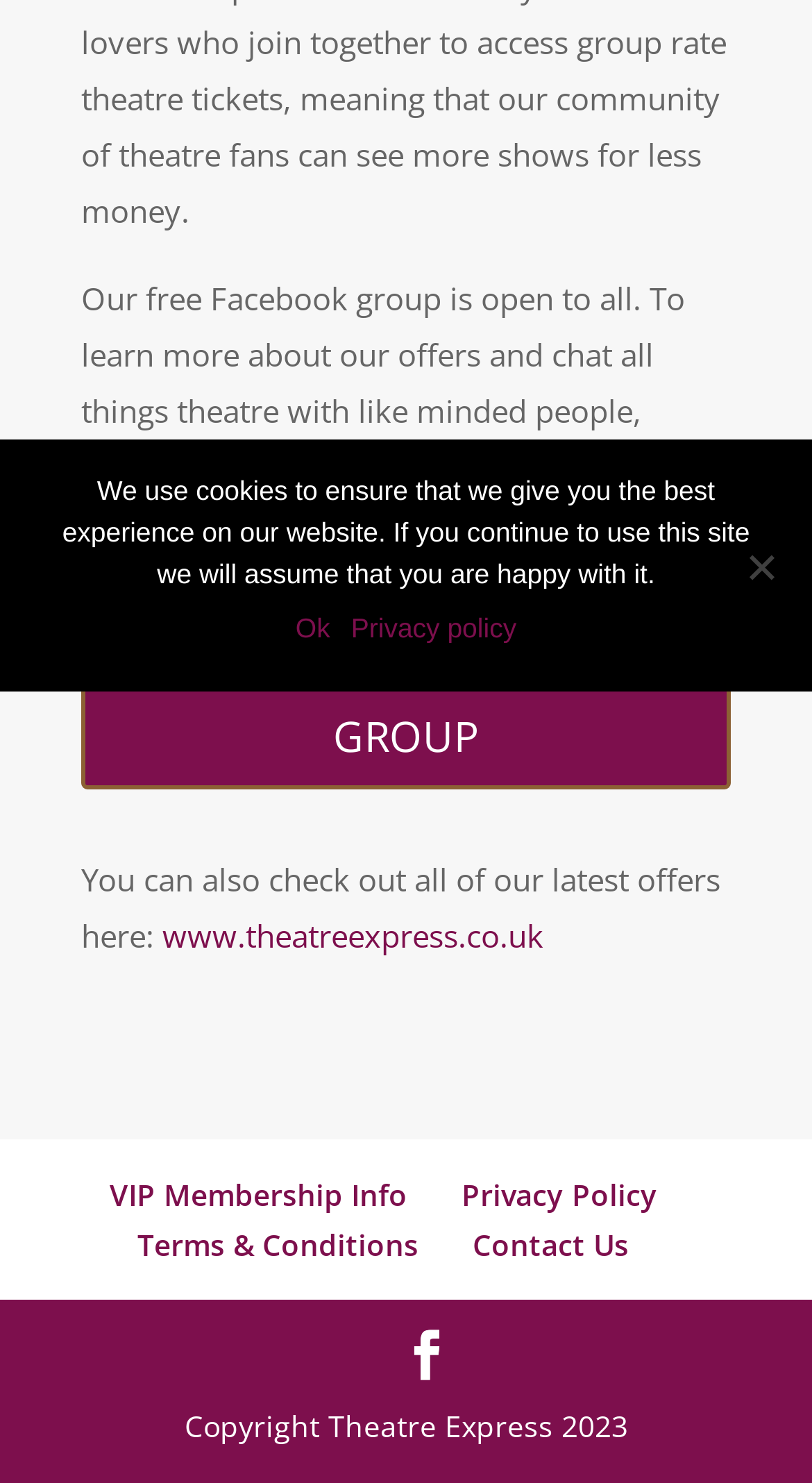Find the bounding box coordinates for the UI element that matches this description: "aria-label="linkedin"".

None